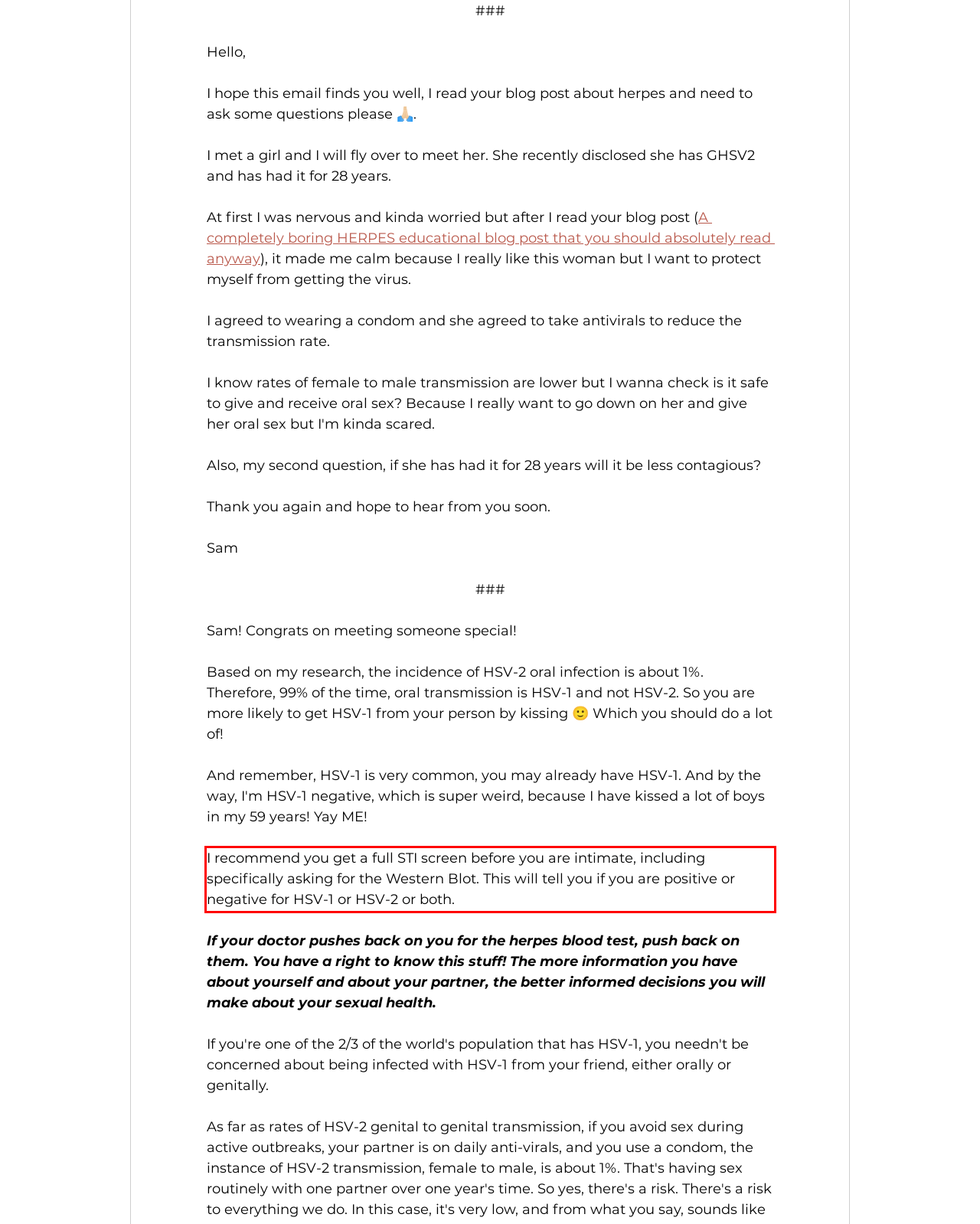Analyze the screenshot of a webpage where a red rectangle is bounding a UI element. Extract and generate the text content within this red bounding box.

I recommend you get a full STI screen before you are intimate, including specifically asking for the Western Blot. This will tell you if you are positive or negative for HSV-1 or HSV-2 or both.